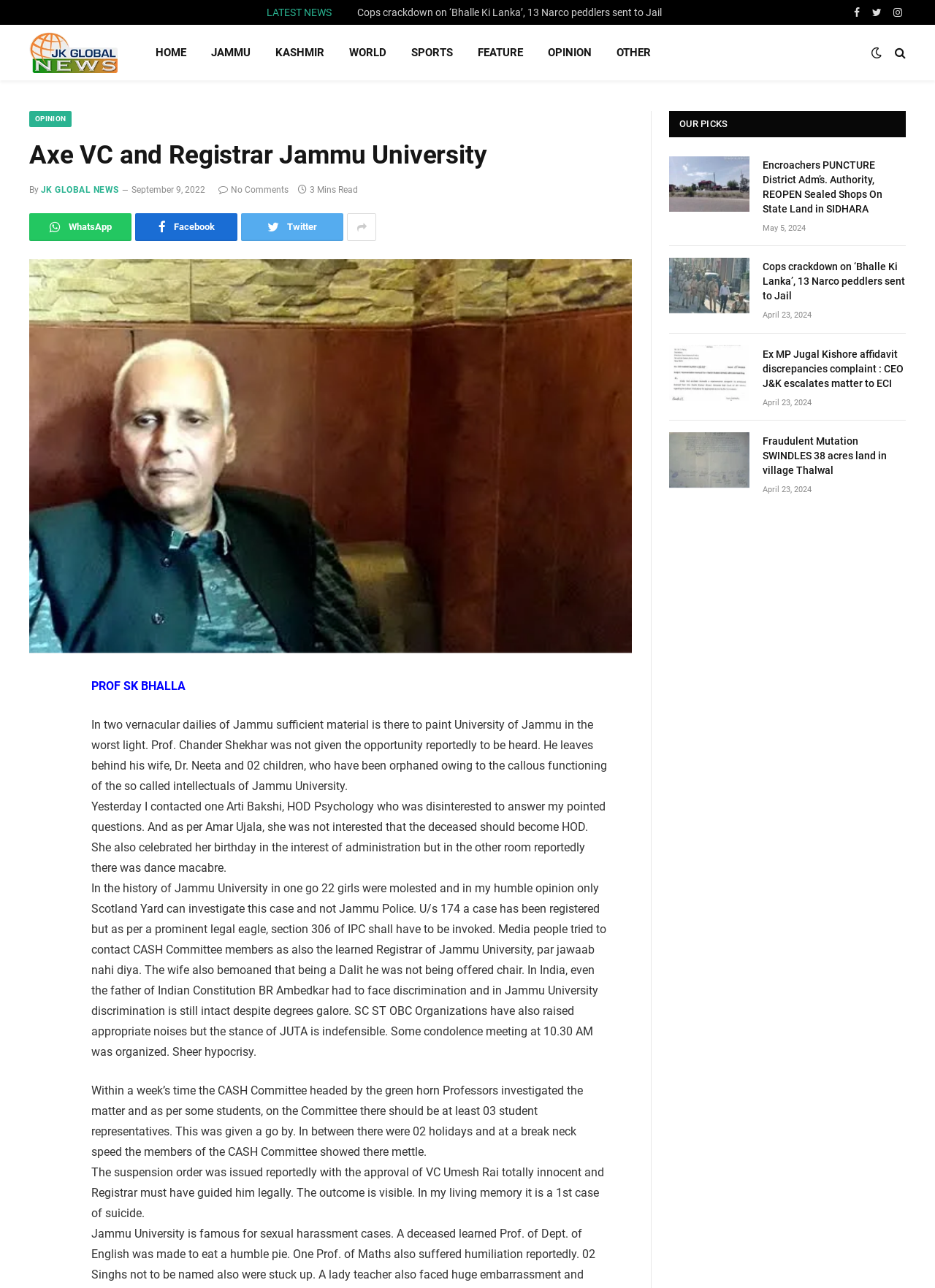Please determine the bounding box coordinates for the element with the description: "No Comments".

[0.233, 0.144, 0.308, 0.152]